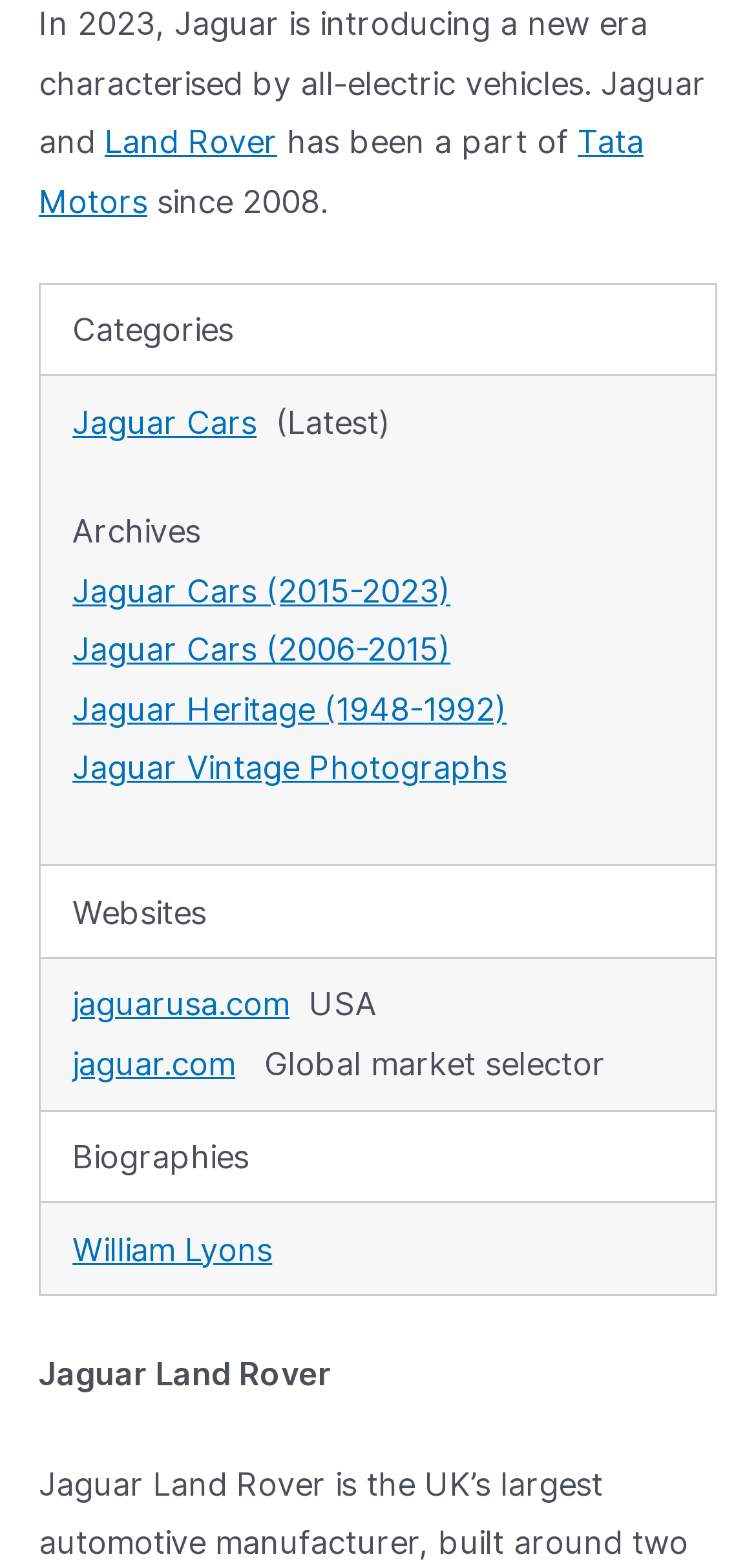Determine the bounding box coordinates of the clickable element to complete this instruction: "Click on Land Rover". Provide the coordinates in the format of four float numbers between 0 and 1, [left, top, right, bottom].

[0.138, 0.078, 0.367, 0.103]